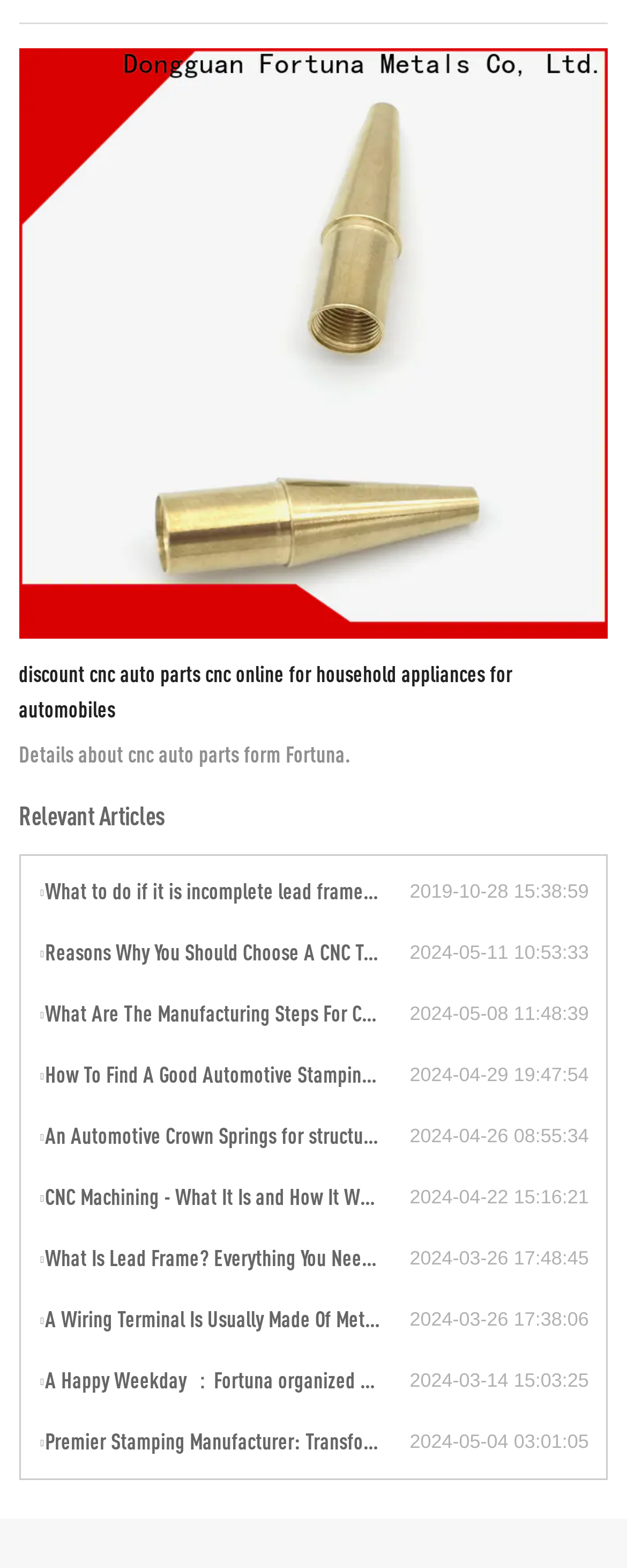By analyzing the image, answer the following question with a detailed response: What is the date of the latest article?

The latest article is 'Reasons Why You Should Choose A CNC Turning Company For Your Manufacturing Needs' with a date of '2024-05-11 10:53:33', which is the most recent date among all the article dates listed.